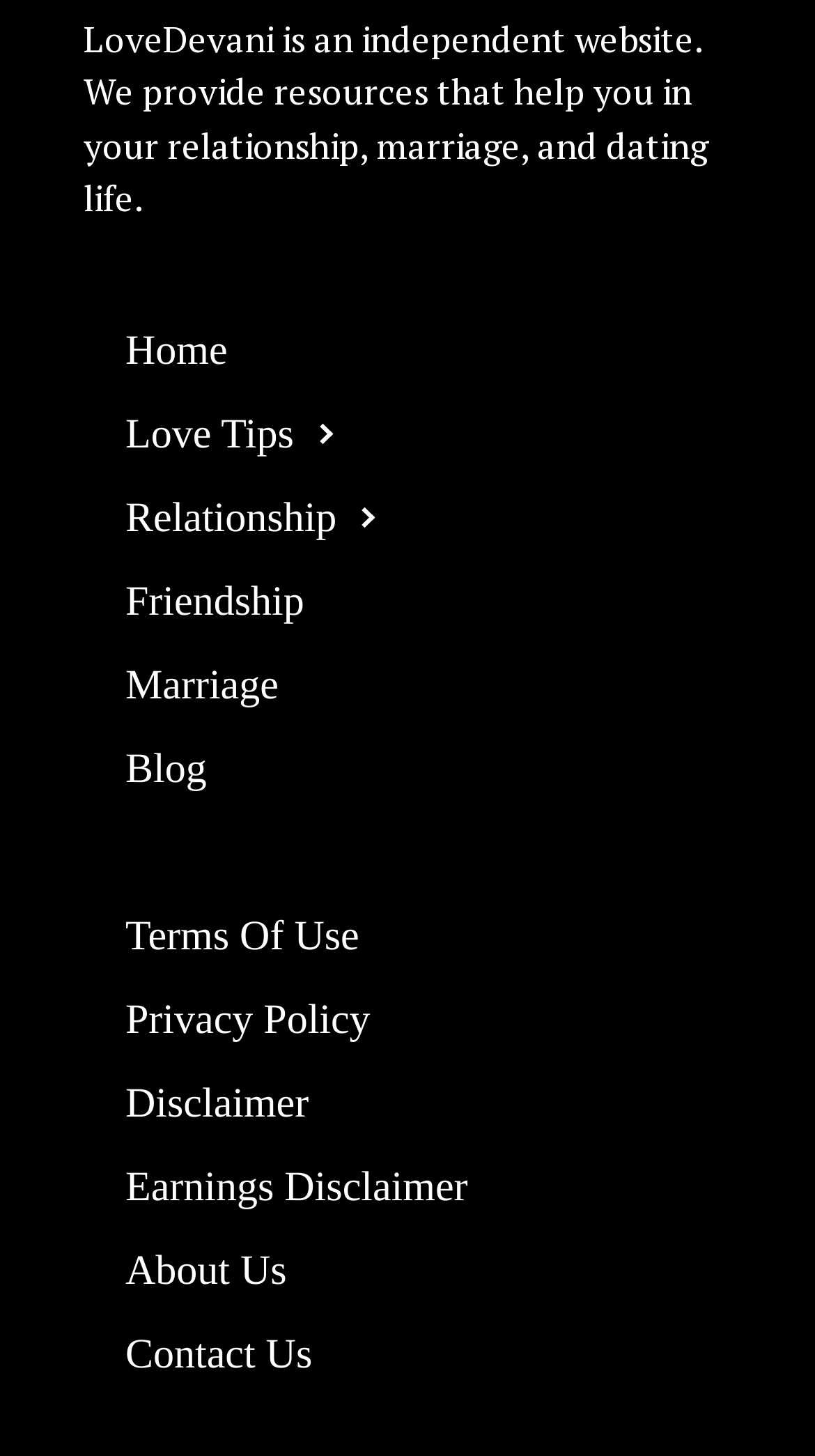Kindly determine the bounding box coordinates of the area that needs to be clicked to fulfill this instruction: "contact us".

[0.103, 0.901, 0.625, 0.959]